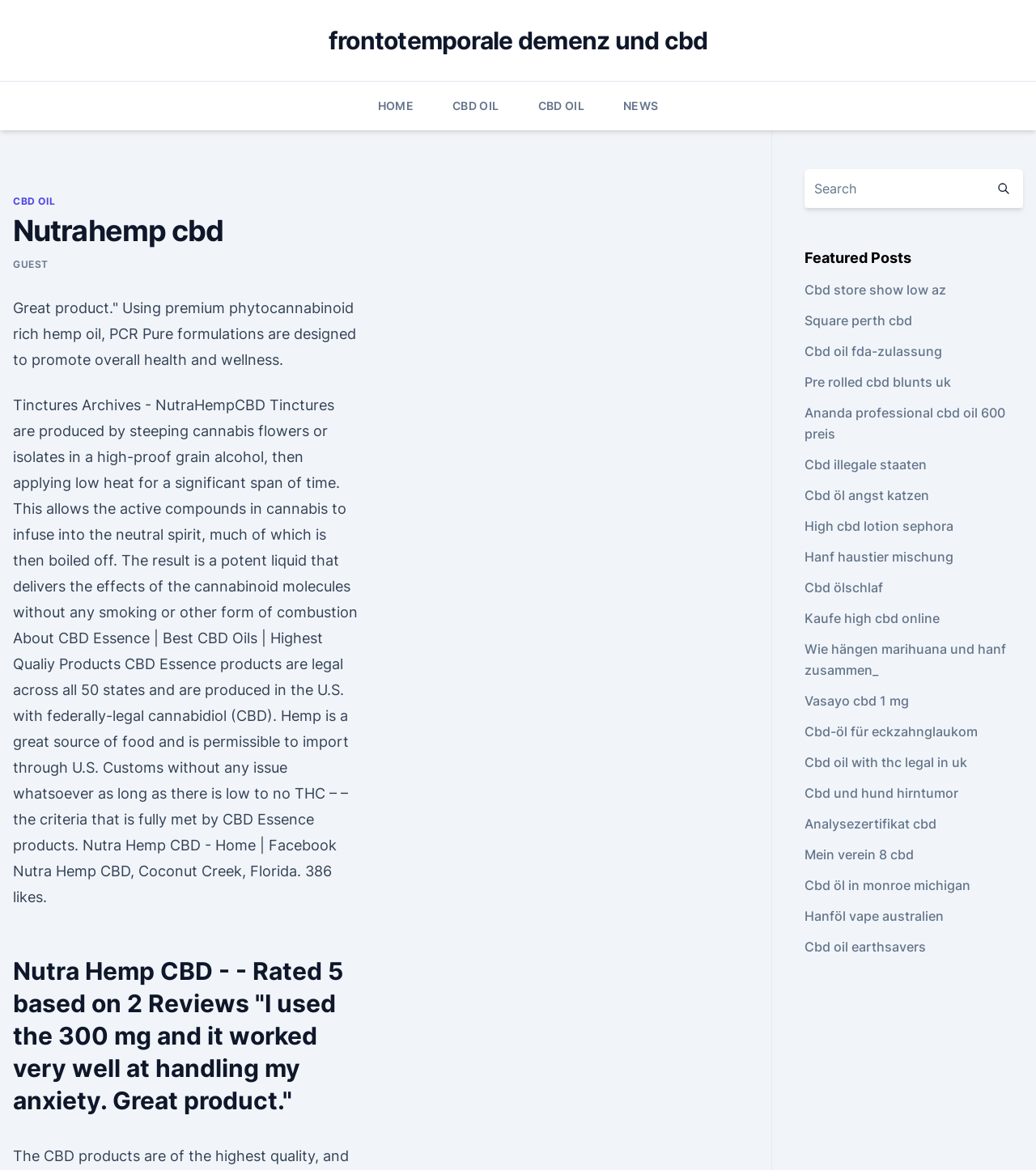Please answer the following question as detailed as possible based on the image: 
What type of products are featured on the webpage?

The webpage has multiple links and headings related to CBD products, such as 'CBD OIL', 'Tinctures Archives', and 'CBD Essence products'. This suggests that the webpage is featuring CBD products.